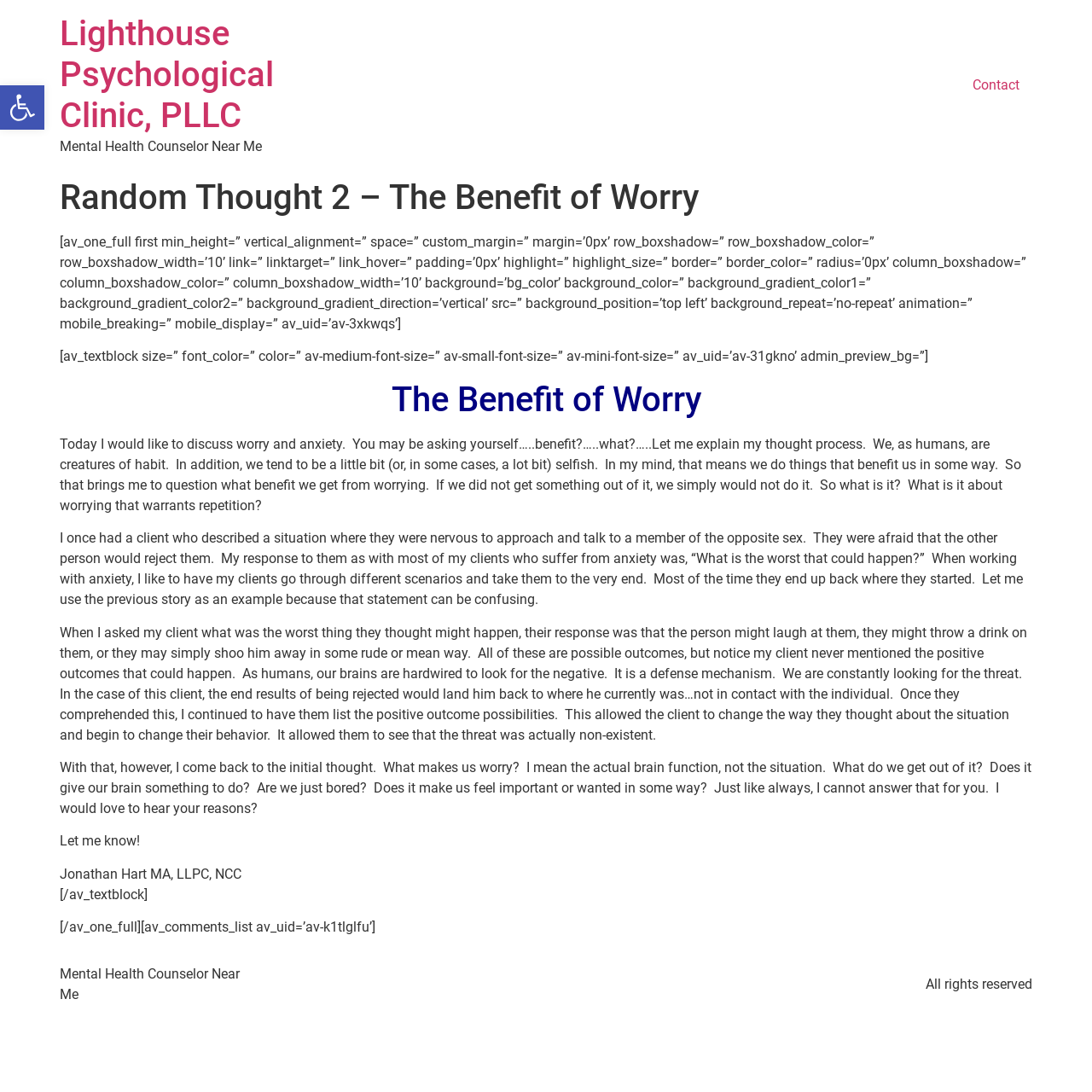Generate a comprehensive caption for the webpage you are viewing.

This webpage is about a blog post titled "Random Thought 2 – The Benefit of Worry" from Lighthouse Psychological Clinic, PLLC. At the top left corner, there is a link to "Open toolbar Accessibility Tools" with an accompanying image. Next to it is the clinic's name in a heading element, which is also a link. Below that, there is a static text "Mental Health Counselor Near Me".

The main content of the webpage is divided into sections. The first section is a header with the title of the blog post "Random Thought 2 – The Benefit of Worry". Below that, there are several blocks of static text that form the body of the blog post. The text discusses the concept of worry and anxiety, and how humans tend to focus on the negative outcomes. The author shares an anecdote about a client who was nervous about approaching someone and explores the idea that our brains are hardwired to look for threats.

The blog post continues with the author's thoughts on what benefits we get from worrying and how it might make us feel important or wanted. The text is written in a conversational tone, with the author asking rhetorical questions and encouraging the reader to share their thoughts.

At the bottom of the page, there is a section with the author's name, Jonathan Hart MA, LLPC, NCC, and a call to action to "Let me know!" Below that, there is a comment section. The footer of the page has the clinic's name and a copyright notice. On the top right corner, there is a link to "Contact".